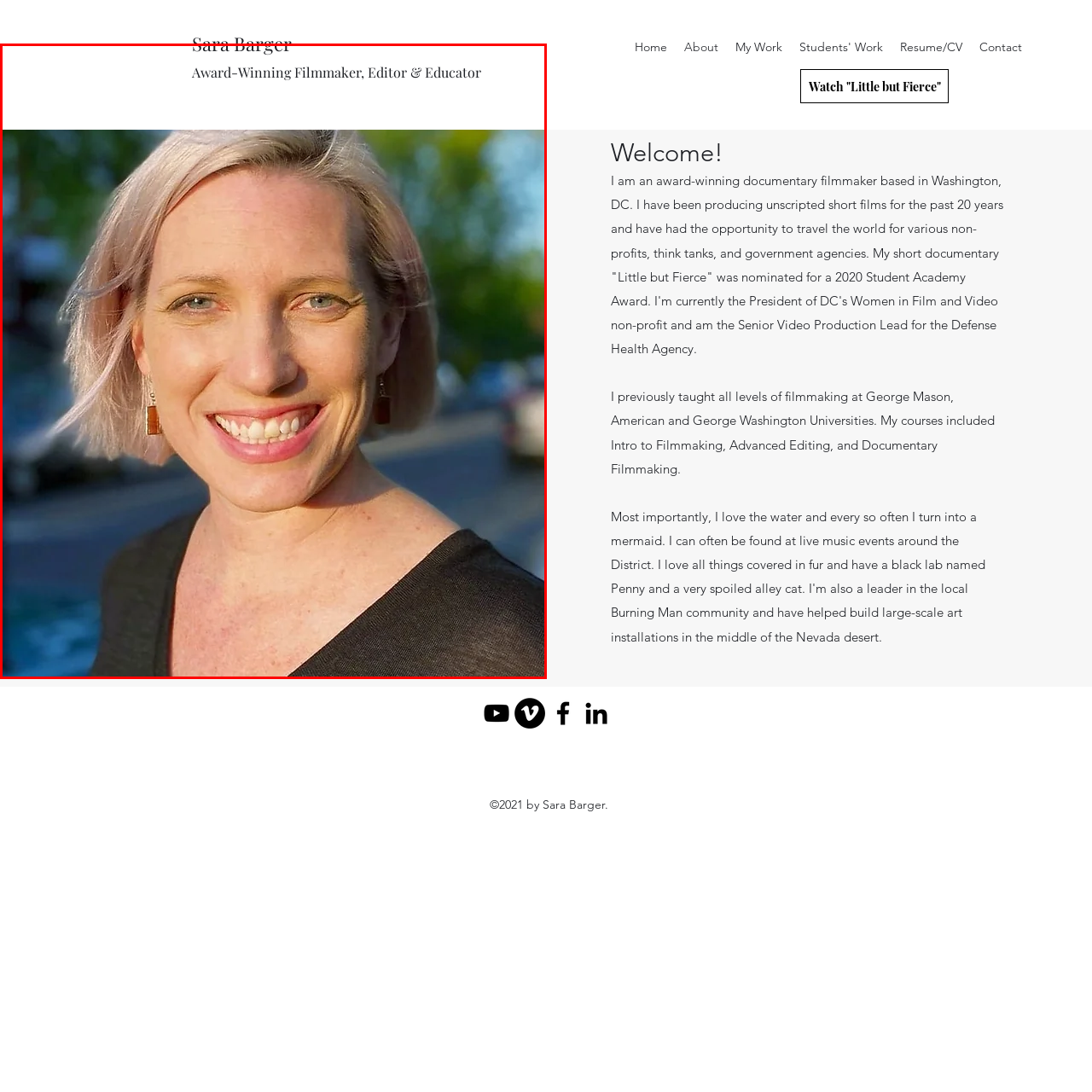Elaborate on the contents of the image highlighted by the red boundary in detail.

The image features Sara Barger, an award-winning filmmaker, editor, and educator, as she smiles confidently at the camera. With her short, light blonde hair framing her face, she wears elegant earrings that complement her radiant smile. In the backdrop, soft green hues hint at a natural setting, while the blurred shapes of vehicles suggest an urban environment. Above her, the text reads "Sara Barger," accompanied by her professional title, highlighting her contributions to the film industry. This portrait encapsulates her approachable yet accomplished persona, resonating with her dedication to storytelling through film.